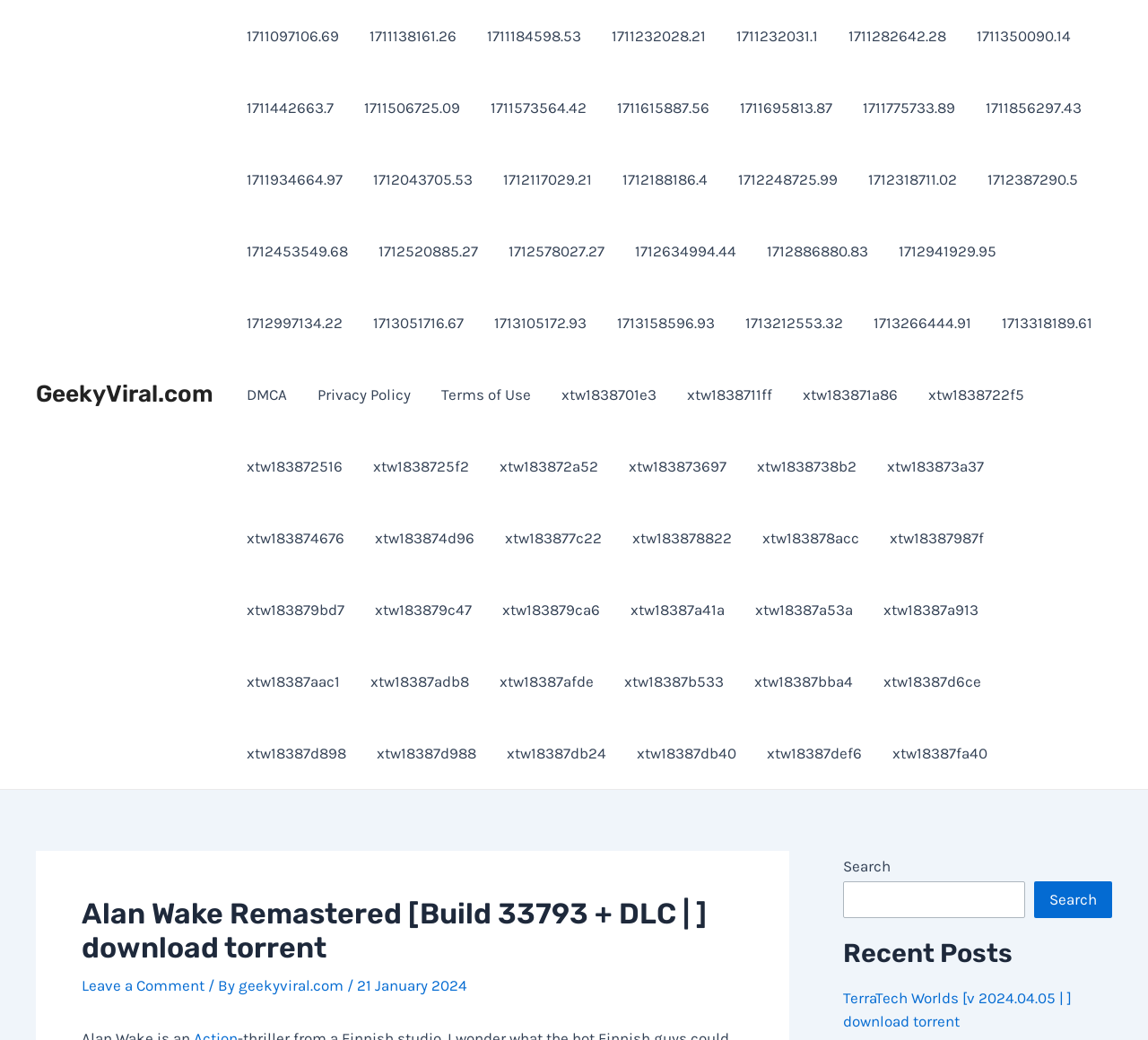Identify the bounding box coordinates of the section to be clicked to complete the task described by the following instruction: "Click on the 'DMCA' link". The coordinates should be four float numbers between 0 and 1, formatted as [left, top, right, bottom].

[0.202, 0.345, 0.263, 0.414]